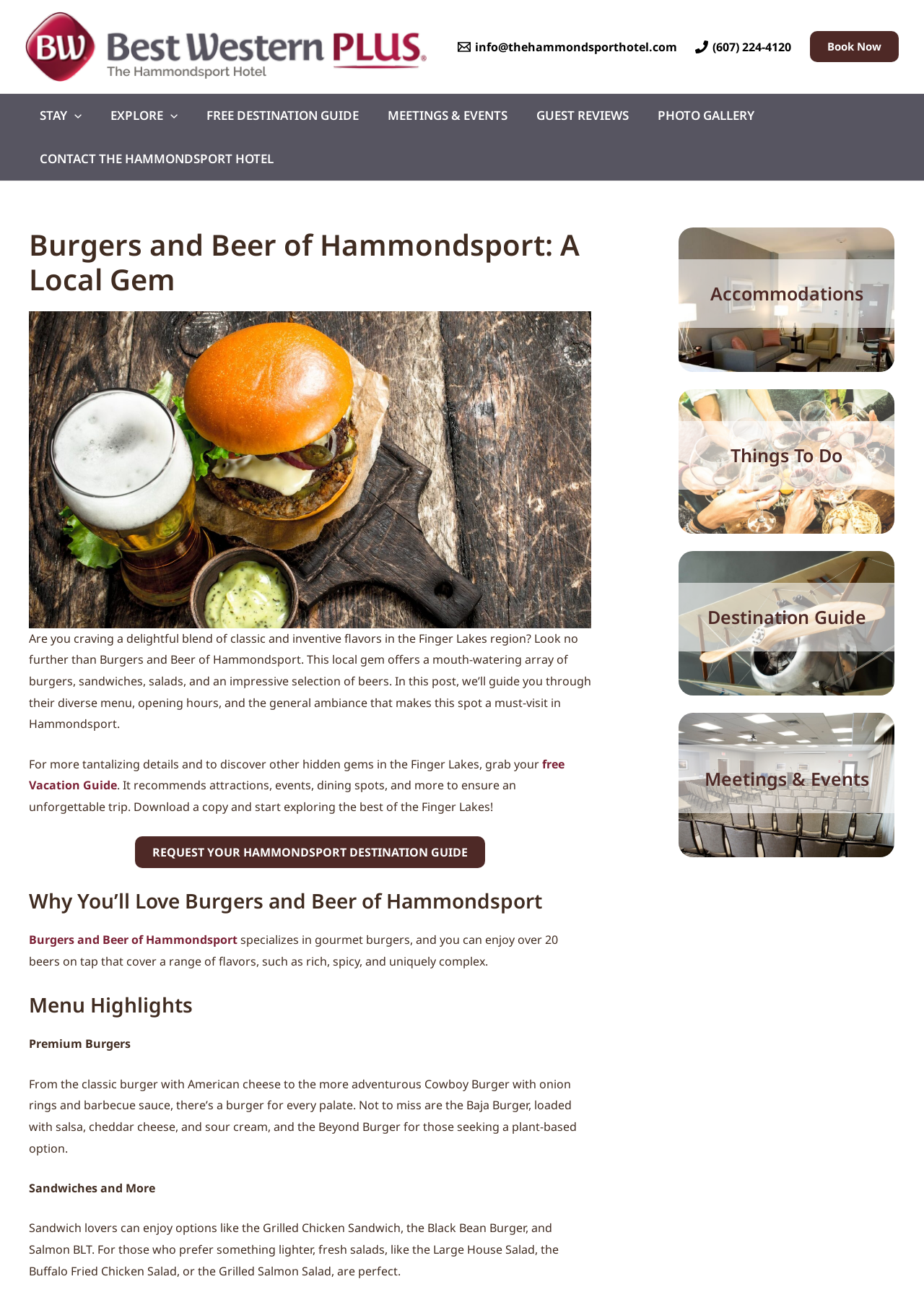Please look at the image and answer the question with a detailed explanation: What types of accommodations are available at The Hammondsport Hotel?

According to the webpage content, The Hammondsport Hotel offers accommodations with a living space. This information is mentioned in the section 'Accommodations', which includes an image of a living space and a link to 'Accommodations'.